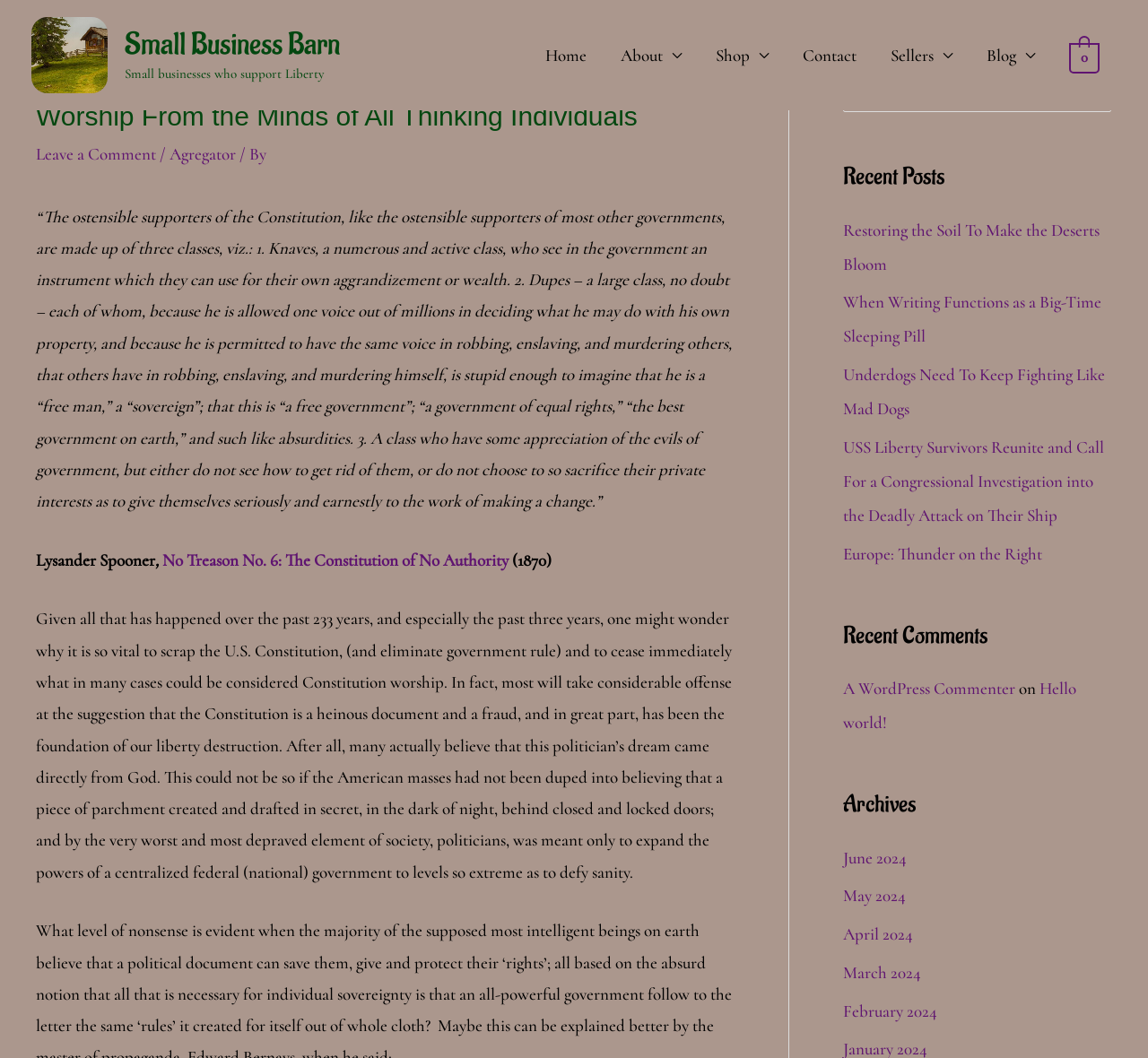What are the recent posts about?
Answer the question in as much detail as possible.

The recent posts section is located at the bottom-right corner of the webpage, and it lists several recent posts with their titles. The posts appear to be about various topics, including restoring soil, writing, underdogs, and European politics.